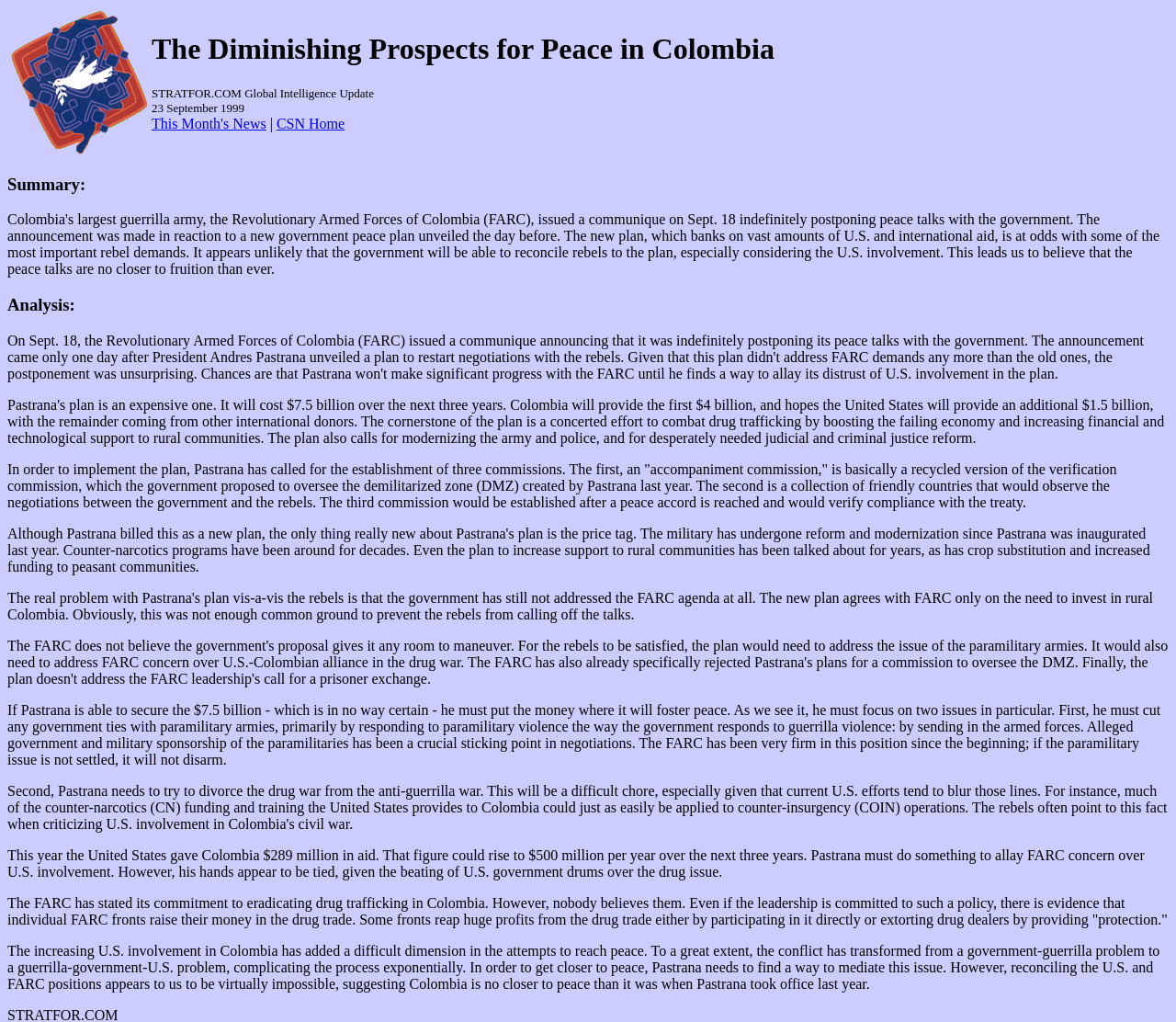Construct a comprehensive description capturing every detail on the webpage.

The webpage is about an article discussing the diminishing prospects for peace in Colombia, specifically focusing on the challenges faced by the Colombian government in achieving peace with the FARC guerrilla group. 

At the top of the page, there is a logo image on the left, accompanied by a heading that displays the title of the article, "The Diminishing Prospects for Peace in Colombia", along with some links to other pages, including "This Month's News" and "CSN Home". 

Below this top section, there are three main headings: "Summary", "Analysis", and several paragraphs of text that provide in-depth analysis of the situation. The text discusses the Colombian government's plan to establish three commissions to oversee the peace process, the need to cut ties with paramilitary armies, and the challenges posed by US involvement in the conflict. 

The article also touches on the FARC's commitment to eradicating drug trafficking, but notes that this commitment is not believed by many, and that individual FARC fronts may still be involved in the drug trade. The text concludes that the increasing US involvement in Colombia has added a difficult dimension to the peace process, making it even more challenging to achieve peace.